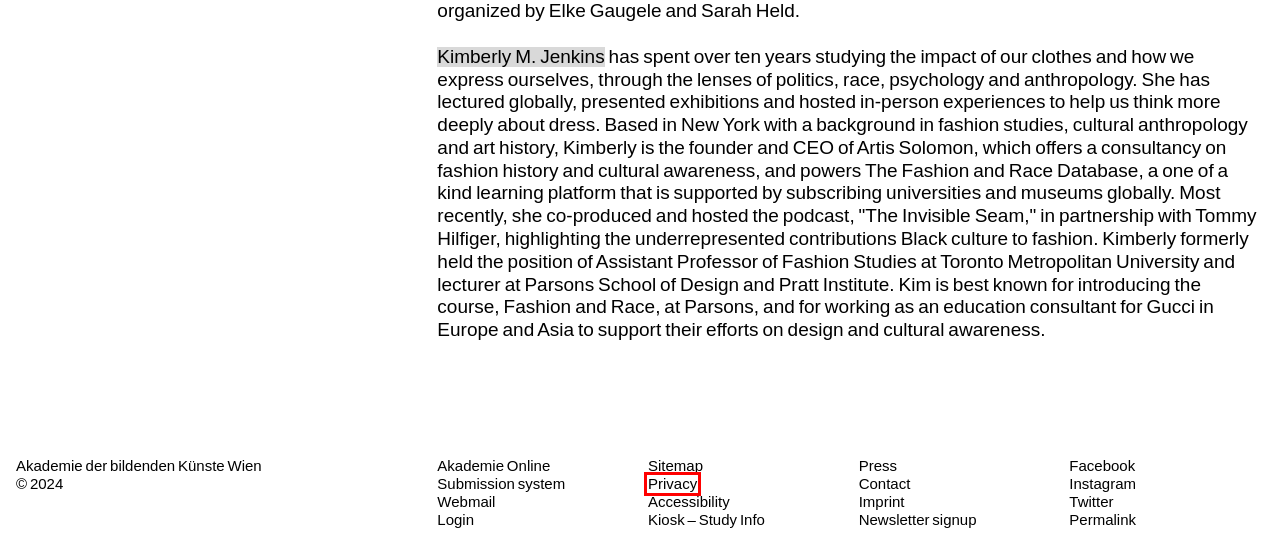A screenshot of a webpage is given with a red bounding box around a UI element. Choose the description that best matches the new webpage shown after clicking the element within the red bounding box. Here are the candidates:
A. Akademie der bildenden Künste Wien | Mediencenter
B. Webmail – A...cademy of Fine Arts Vienna
C. Imprint – A...cademy of Fine Arts Vienna
D. Calls | Contests – A...cademy of Fine Arts Vienna
E. KIOSK - Akademie der bildenden Künste
F. Loading
G. Data Privacy Declaration (Web Presence) – A...cademy of Fine Arts Vienna
H. A...cademy of Fine Arts Vienna

G